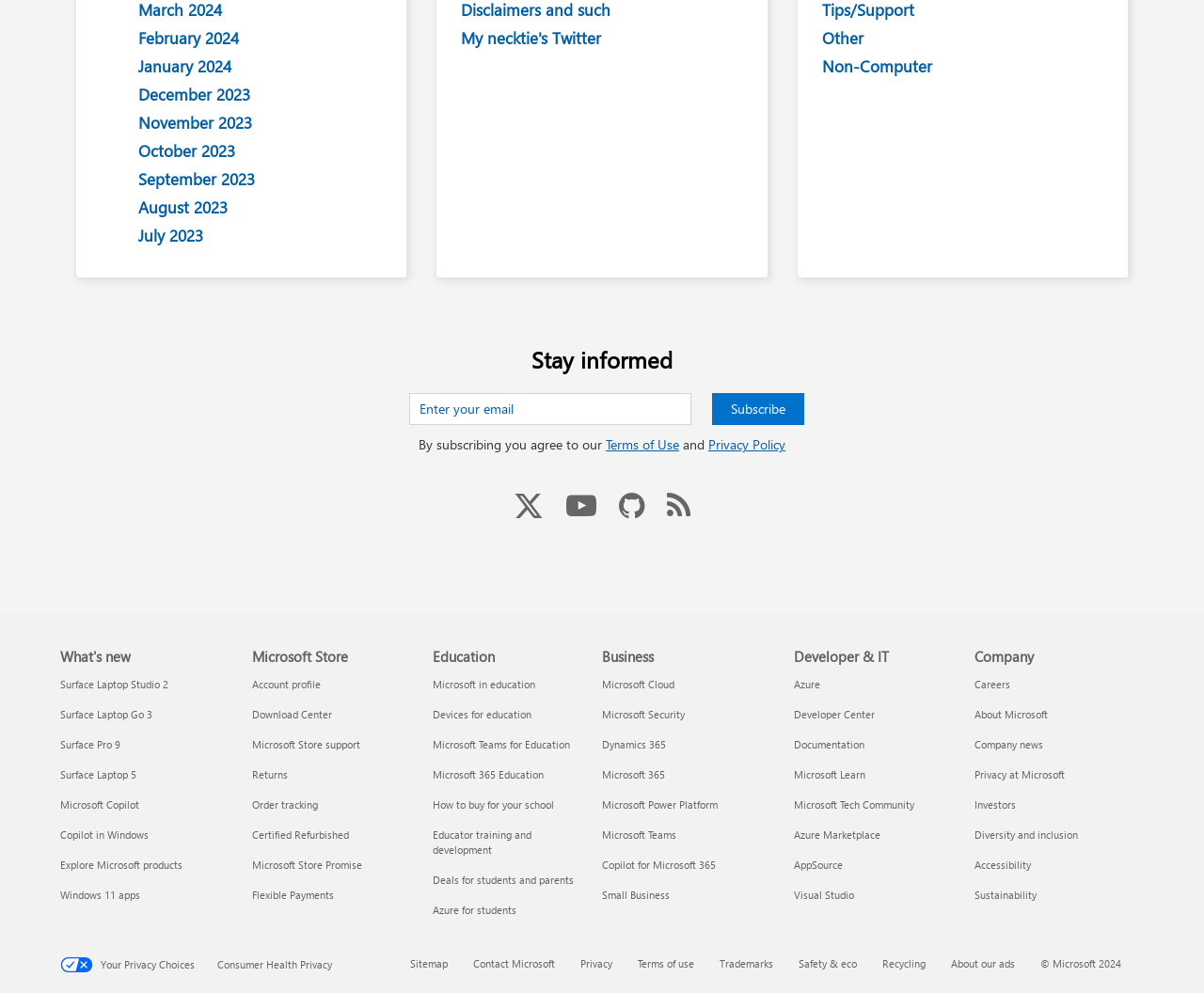Please determine the bounding box coordinates of the element to click in order to execute the following instruction: "Read about Surface Laptop Studio 2 What's new". The coordinates should be four float numbers between 0 and 1, specified as [left, top, right, bottom].

[0.05, 0.682, 0.14, 0.696]